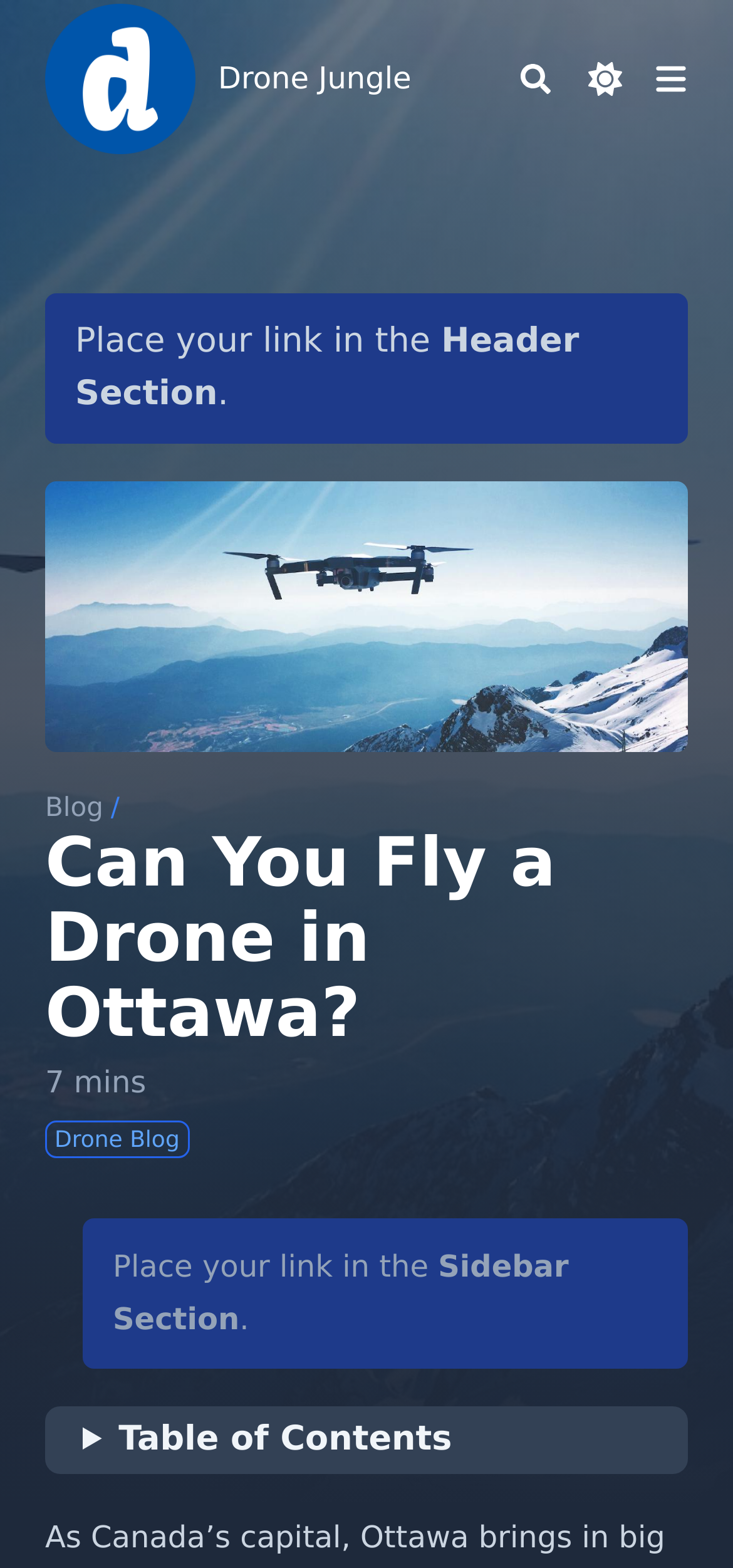What is the name of the website?
Carefully analyze the image and provide a detailed answer to the question.

The name of the website can be found in the top-left corner of the webpage, where it says 'Drone Jungle' in the logo, and also in the link 'Drone Jungle Drone Jungle'.